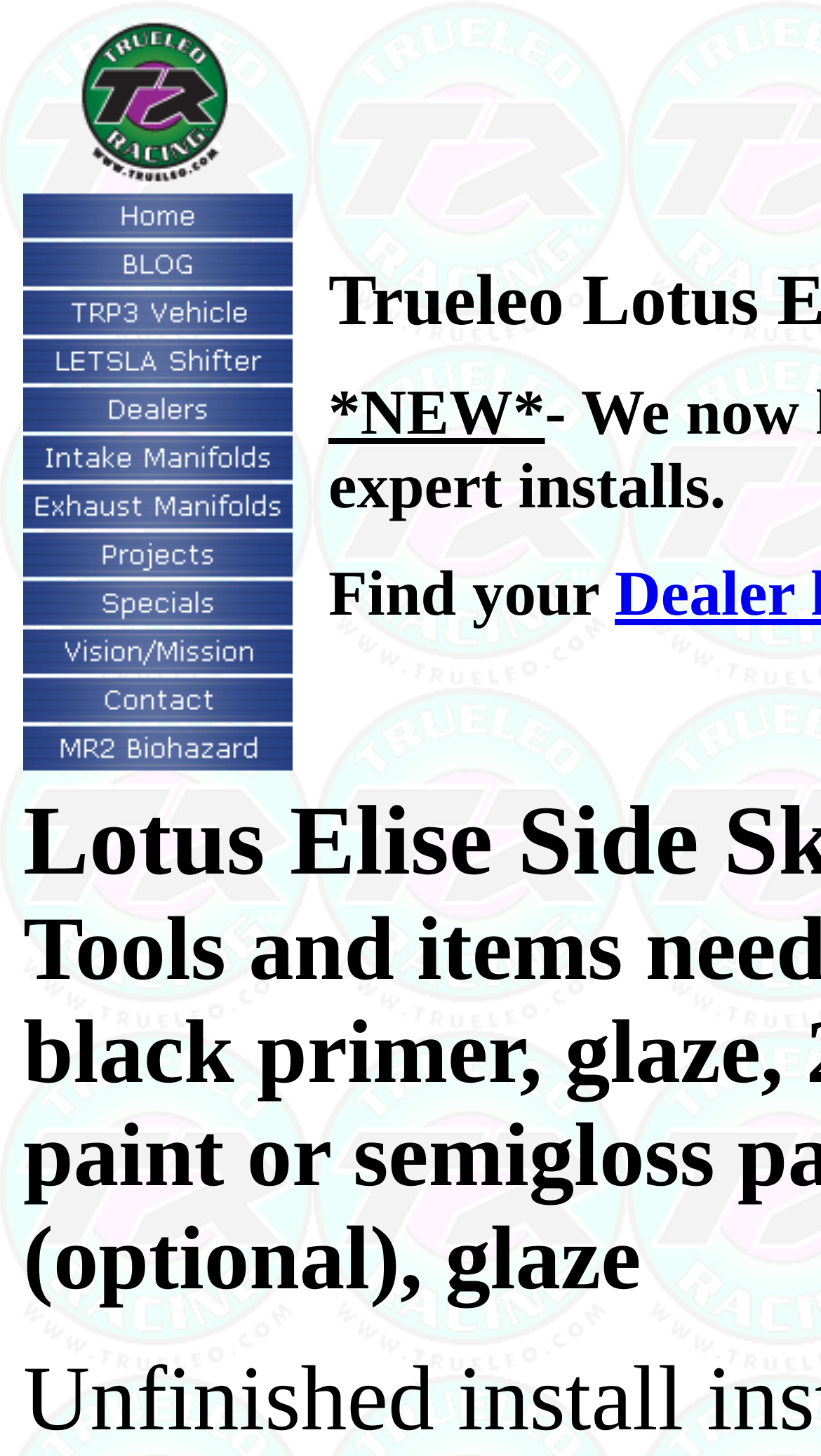Please identify the bounding box coordinates of the element's region that should be clicked to execute the following instruction: "learn about vision and mission". The bounding box coordinates must be four float numbers between 0 and 1, i.e., [left, top, right, bottom].

[0.028, 0.445, 0.356, 0.47]